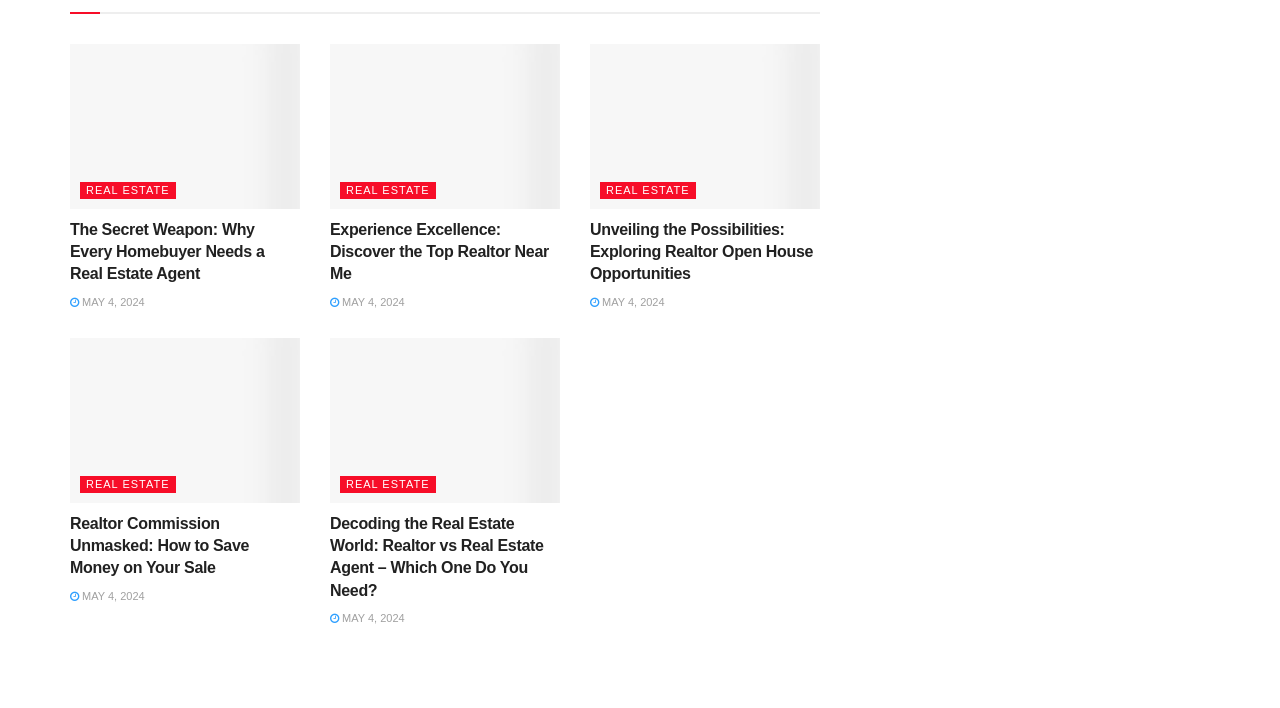How many articles are on this webpage? Based on the screenshot, please respond with a single word or phrase.

5